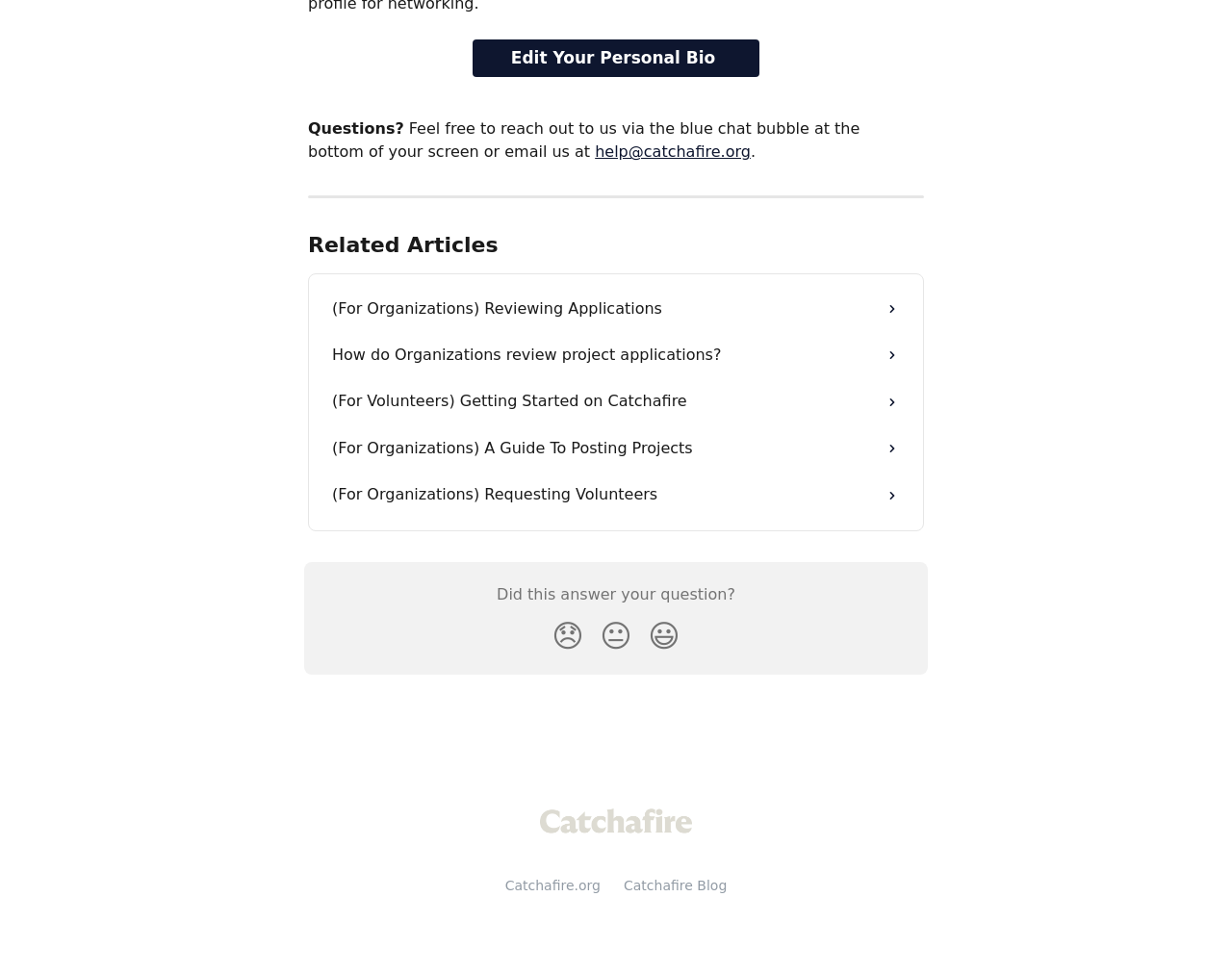Determine the coordinates of the bounding box that should be clicked to complete the instruction: "Edit your personal bio". The coordinates should be represented by four float numbers between 0 and 1: [left, top, right, bottom].

[0.383, 0.04, 0.617, 0.079]